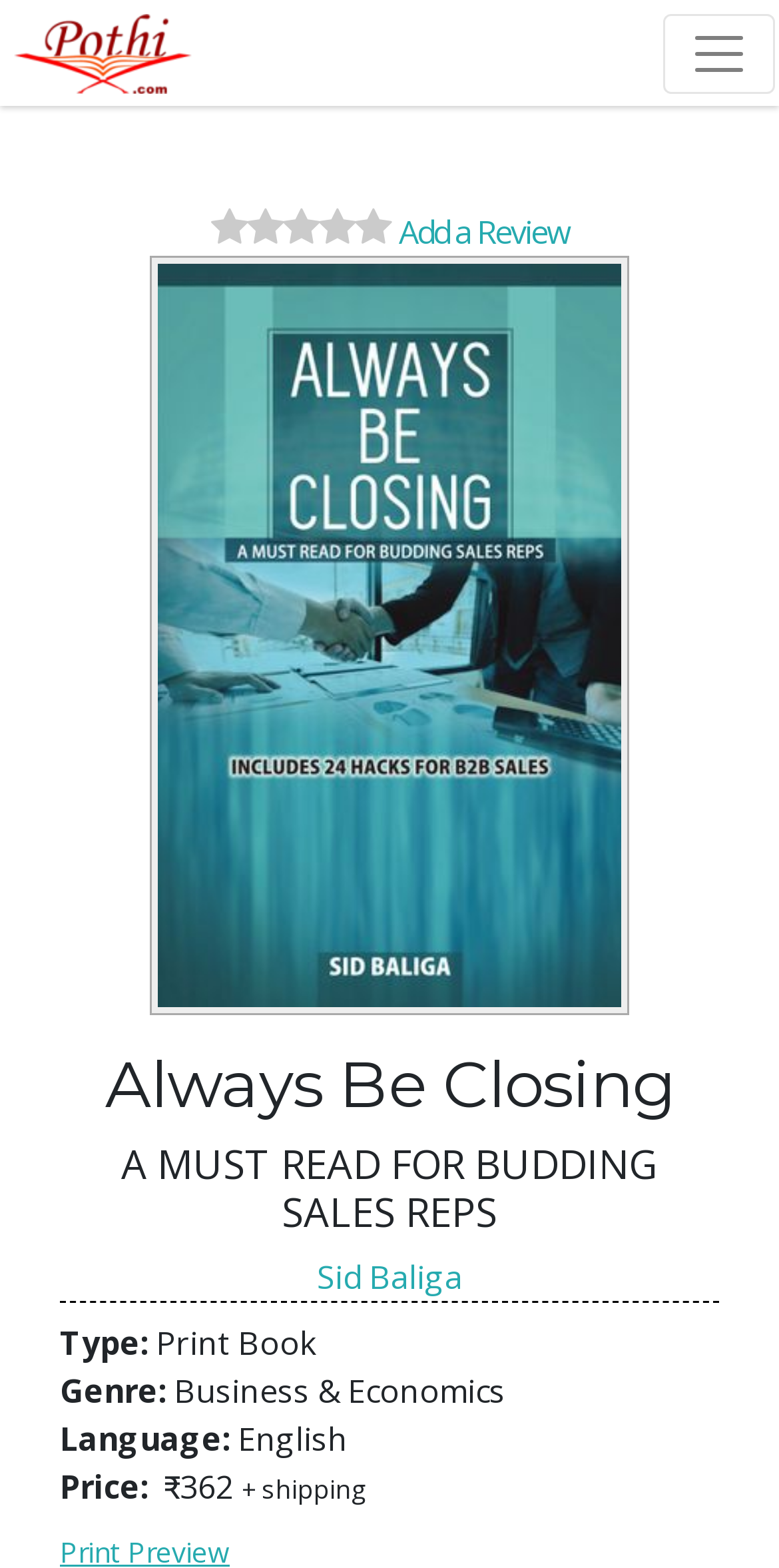Produce an elaborate caption capturing the essence of the webpage.

This webpage is about a book titled "Always Be Closing: A MUST READ FOR BUDDING SALES REPS" by Sid Baliga. At the top left corner, there is a link to the website "pothi.com" accompanied by a small image of the website's logo. Next to it, on the top right corner, is a button to toggle the navigation bar.

Below the top navigation section, there is a prominent section dedicated to the book. The book title "Always Be Closing" is displayed in a large font, accompanied by a smaller subtitle "A MUST READ FOR BUDDING SALES REPS". An image of the book cover is displayed to the left of the title. 

Underneath the book title, there is a link to add a review, which spans across most of the page width. Below this link, the author's name "Sid Baliga" is displayed. 

The book's details are listed in a series of key-value pairs, including the type (Print Book), genre (Business & Economics), language (English), and price (₹362, plus shipping). These details are arranged in a vertical list, with each key (e.g., "Type:") followed by its corresponding value (e.g., "Print Book").